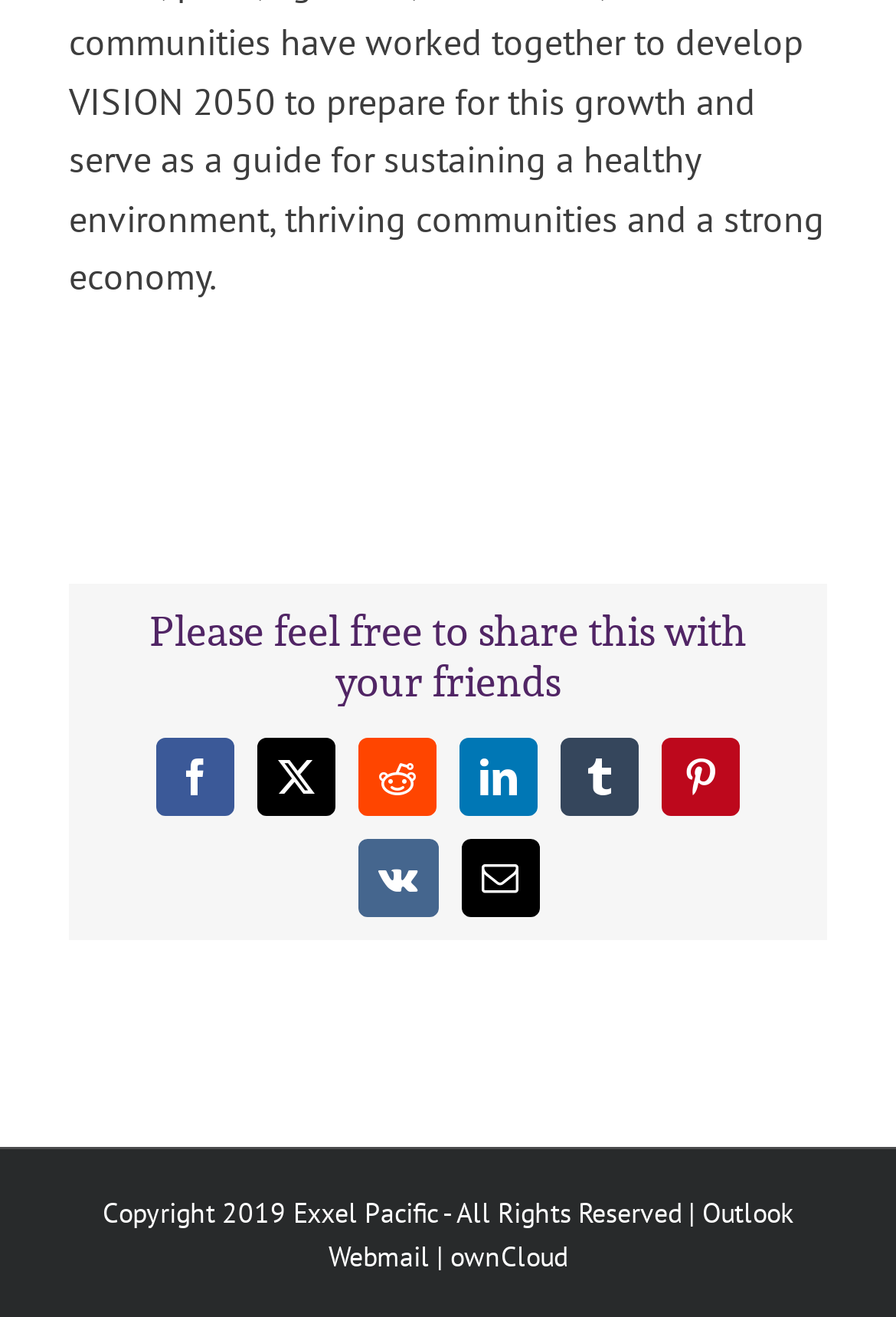Please identify the bounding box coordinates of the element on the webpage that should be clicked to follow this instruction: "Access ownCloud". The bounding box coordinates should be given as four float numbers between 0 and 1, formatted as [left, top, right, bottom].

[0.503, 0.941, 0.633, 0.967]